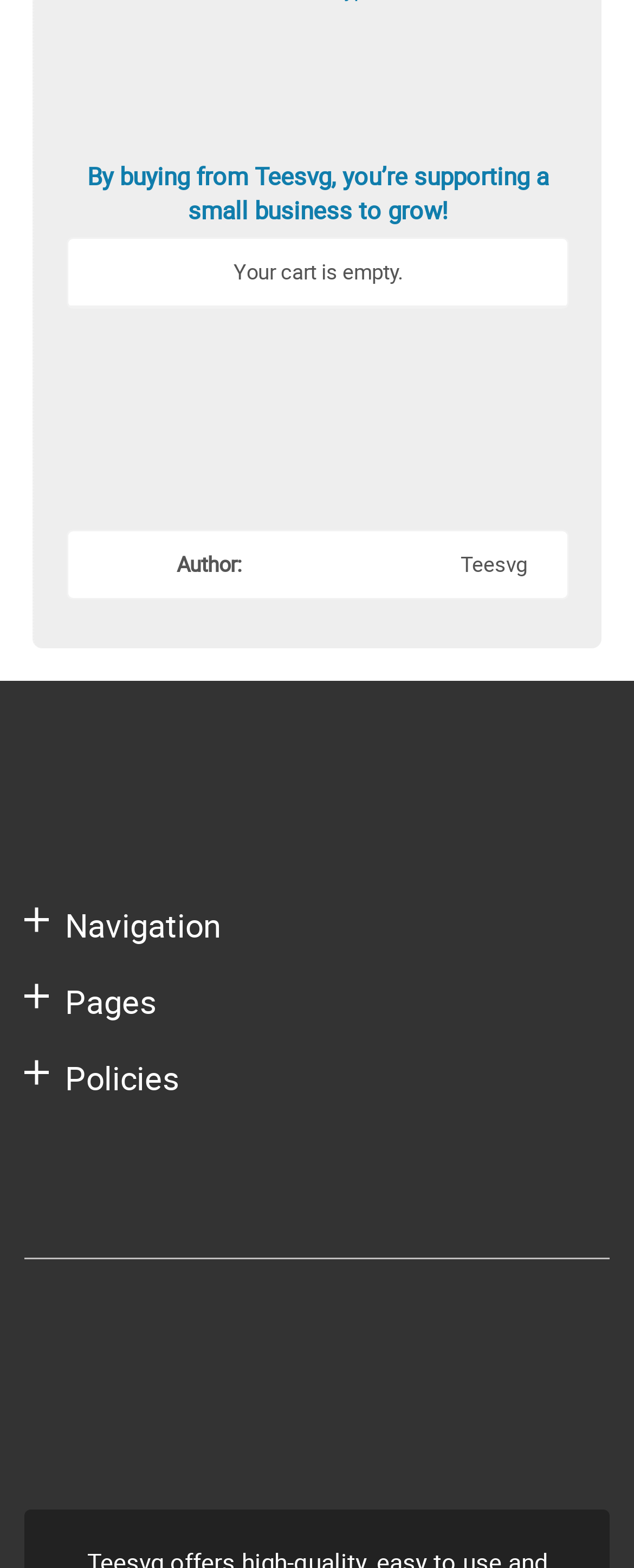Determine the bounding box coordinates of the clickable element to complete this instruction: "View the 'All Access Pass' page". Provide the coordinates in the format of four float numbers between 0 and 1, [left, top, right, bottom].

[0.038, 0.597, 0.318, 0.617]